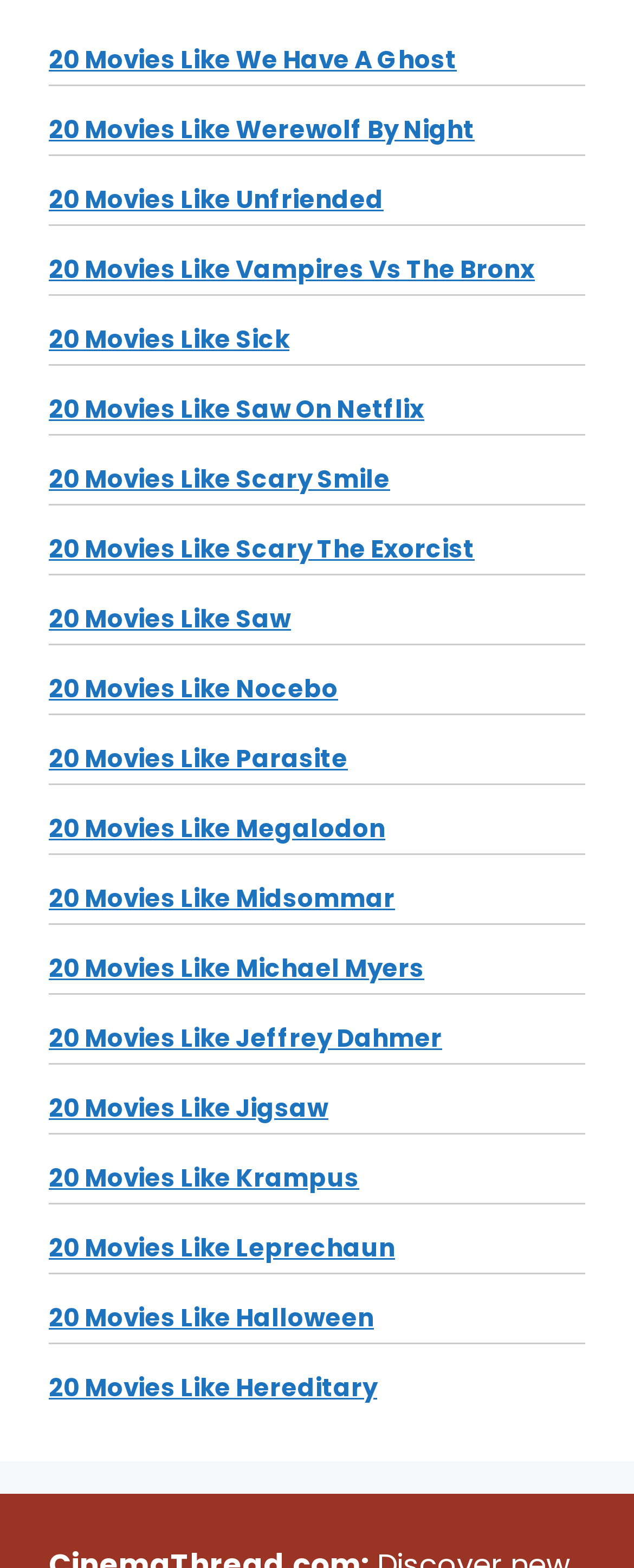How many movie lists are on this page?
Based on the screenshot, give a detailed explanation to answer the question.

I counted the number of links on the page, each of which represents a list of 20 movies similar to a specific movie or theme. There are 24 links in total, so there are 24 movie lists on this page.